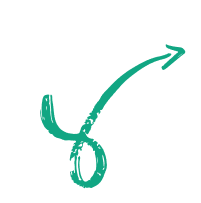Explain the image in a detailed and thorough manner.

The image depicts a stylized graphic featuring a dynamic, flowing design with a prominent arrow pointing upwards to the right. The arrow is designed with a brushstroke effect, giving it an artistic and informal appearance. Below the arrow, there is a looping shape that adds a sense of movement and energy to the composition. This design element could symbolize progress, direction, or growth, making it suitable for contexts like inspiration or motivation. The vibrant teal color adds freshness and creativity to the overall image, making it visually engaging and appealing.